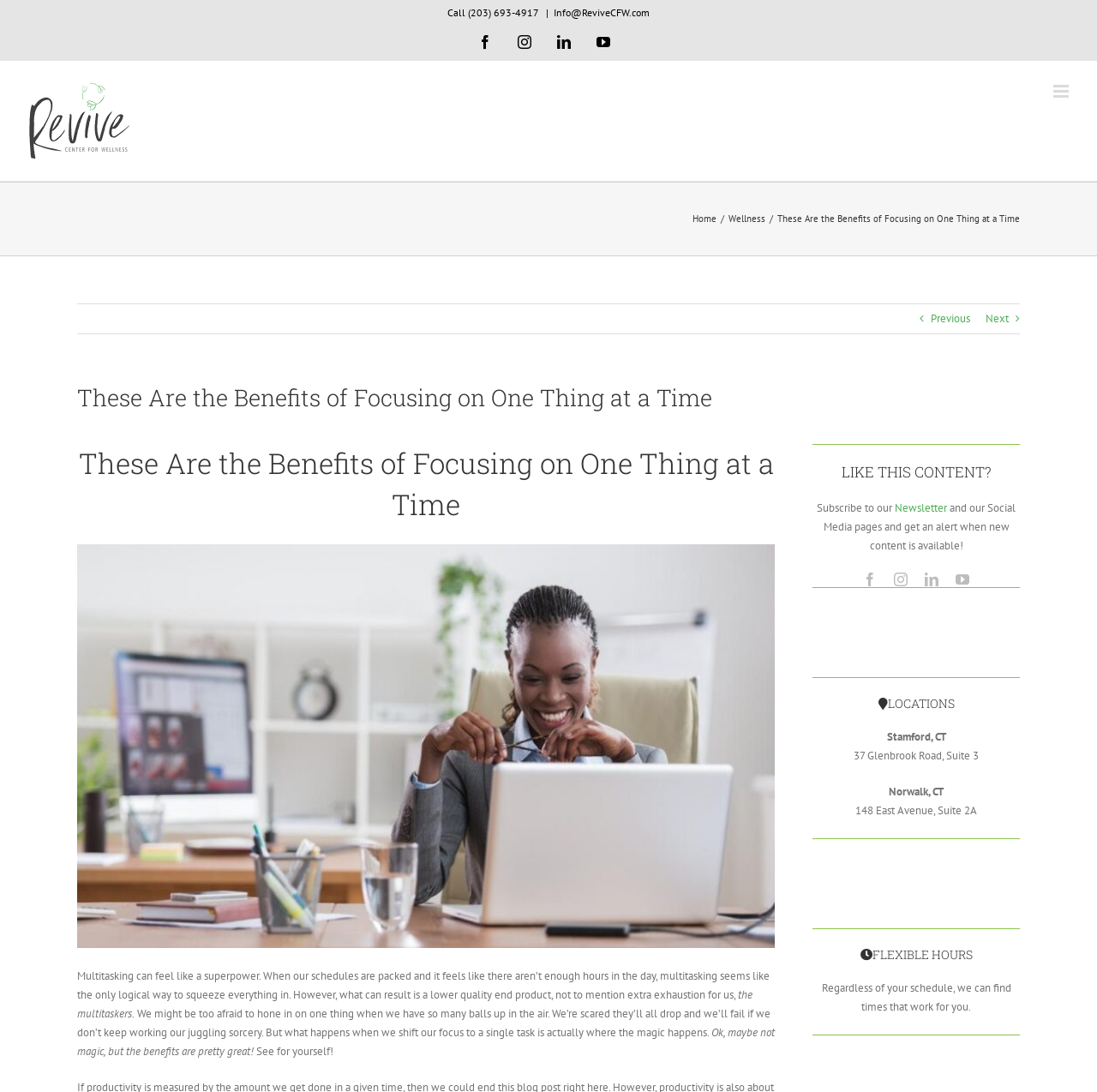Please locate the bounding box coordinates of the element's region that needs to be clicked to follow the instruction: "Go to Home page". The bounding box coordinates should be provided as four float numbers between 0 and 1, i.e., [left, top, right, bottom].

[0.631, 0.195, 0.653, 0.206]